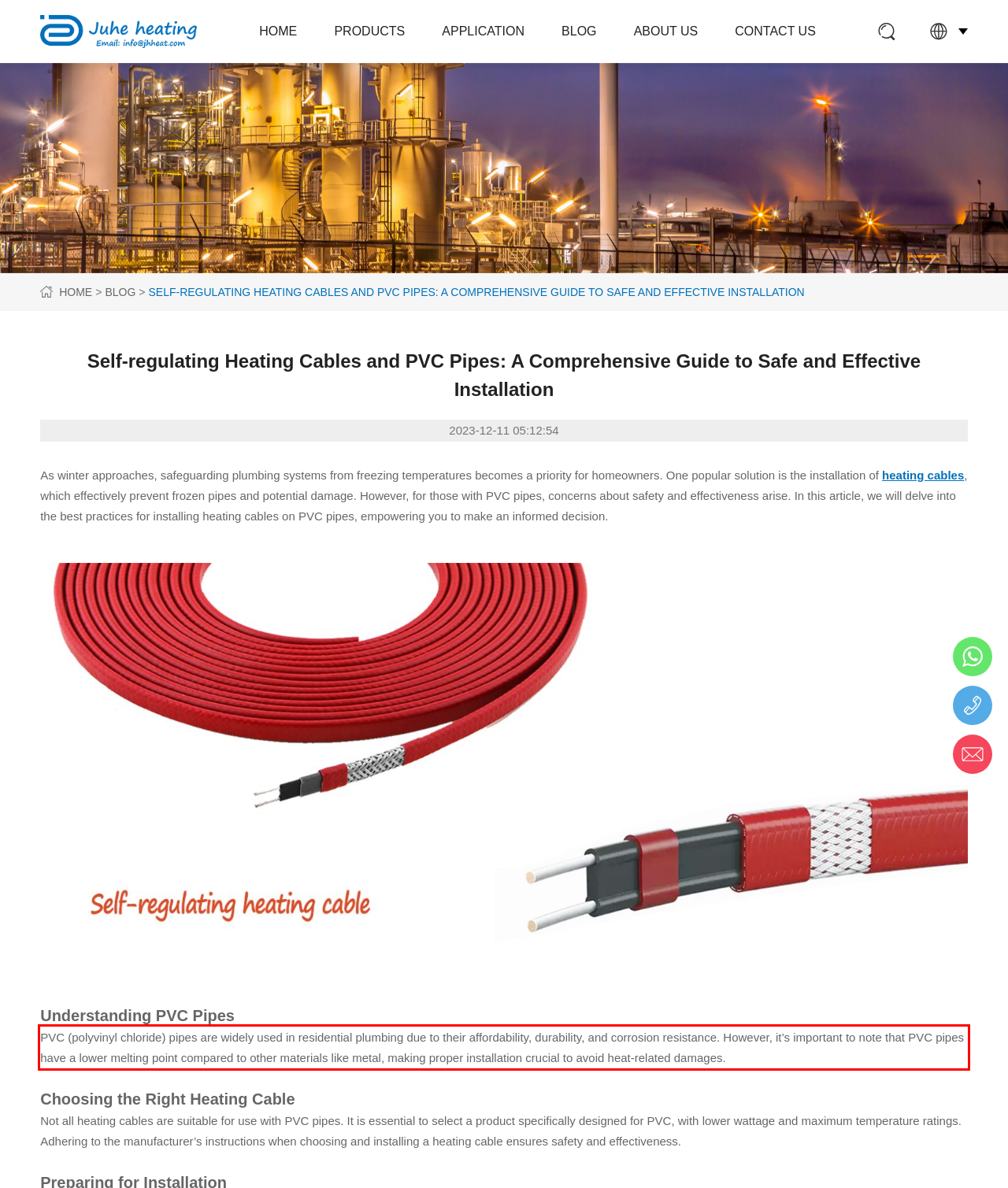Analyze the red bounding box in the provided webpage screenshot and generate the text content contained within.

PVC (polyvinyl chloride) pipes are widely used in residential plumbing due to their affordability, durability, and corrosion resistance. However, it’s important to note that PVC pipes have a lower melting point compared to other materials like metal, making proper installation crucial to avoid heat-related damages.